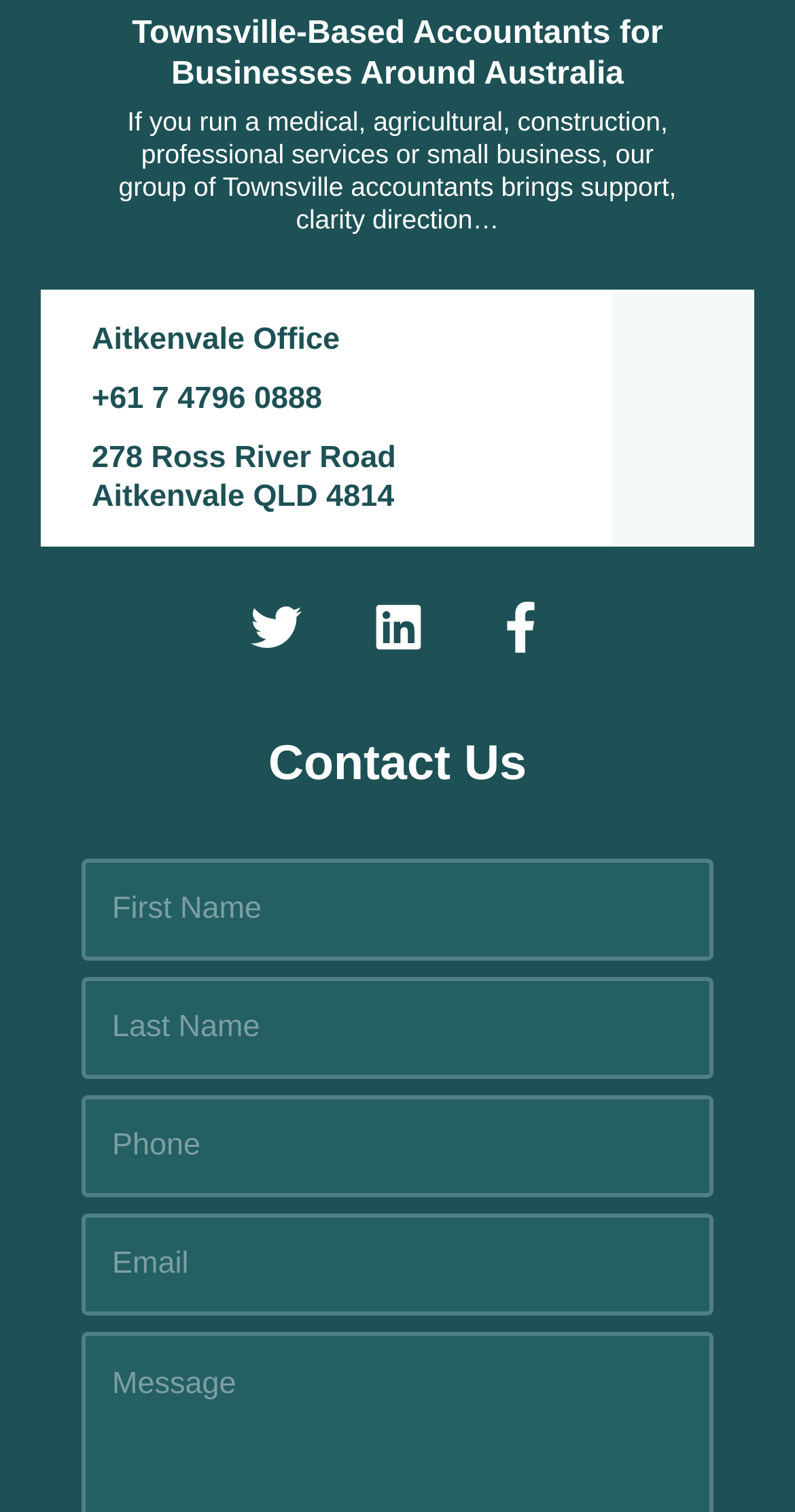Find the bounding box coordinates for the element that must be clicked to complete the instruction: "Enter your name". The coordinates should be four float numbers between 0 and 1, indicated as [left, top, right, bottom].

[0.103, 0.567, 0.897, 0.635]